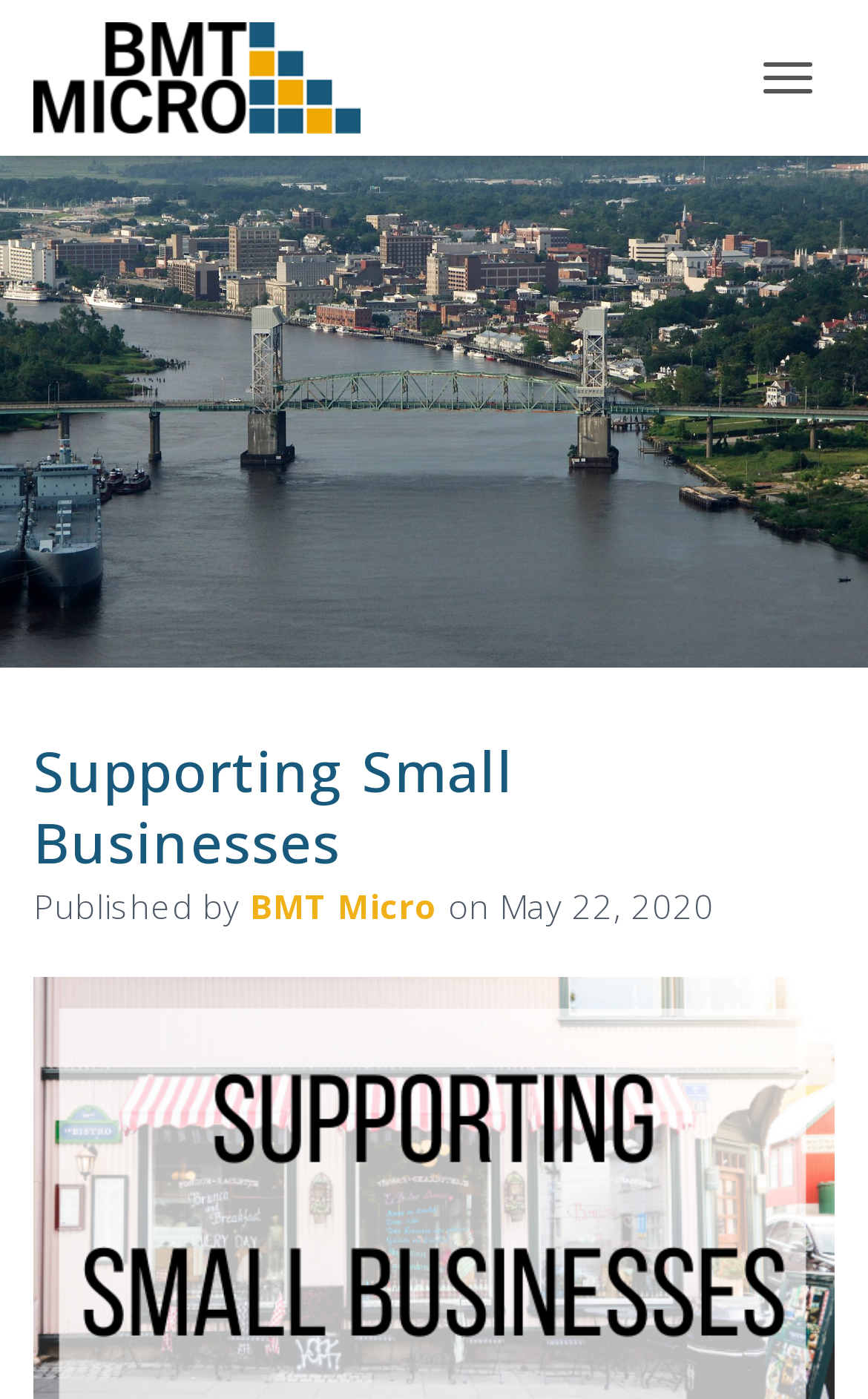Please find and generate the text of the main heading on the webpage.

Supporting Small Businesses